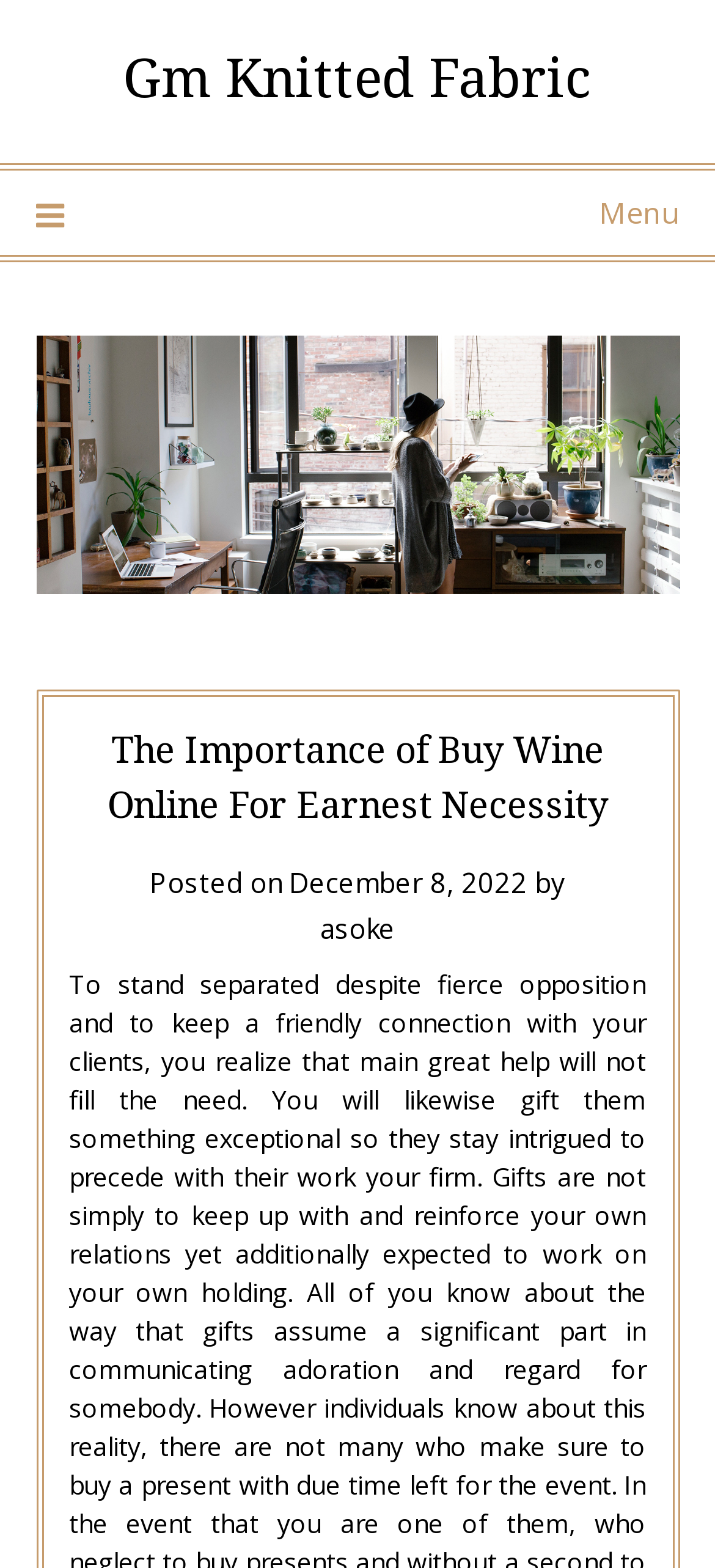Using the description: "Gm Knitted Fabric", identify the bounding box of the corresponding UI element in the screenshot.

[0.172, 0.026, 0.828, 0.071]